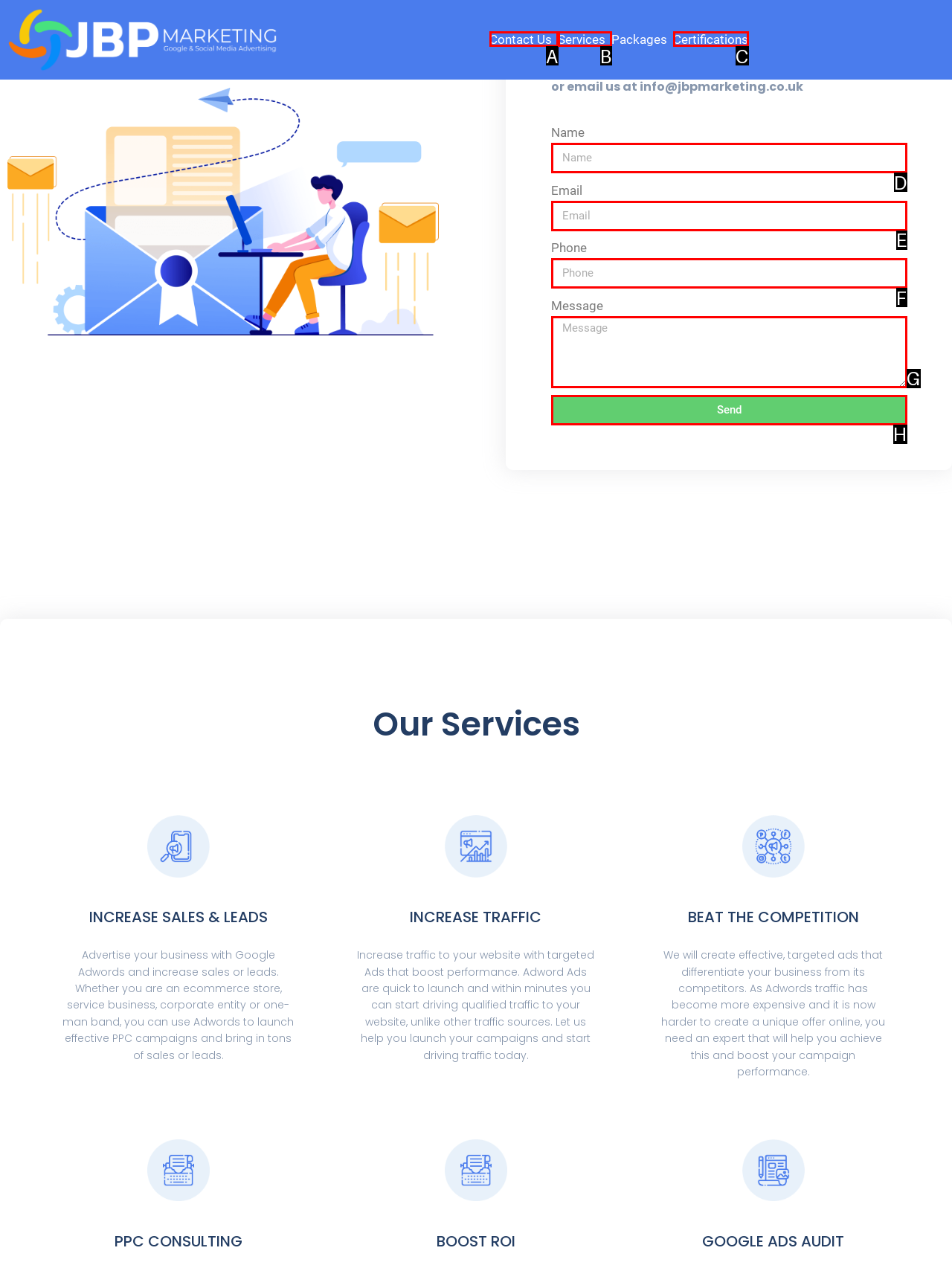Find the option that aligns with: Services
Provide the letter of the corresponding option.

B